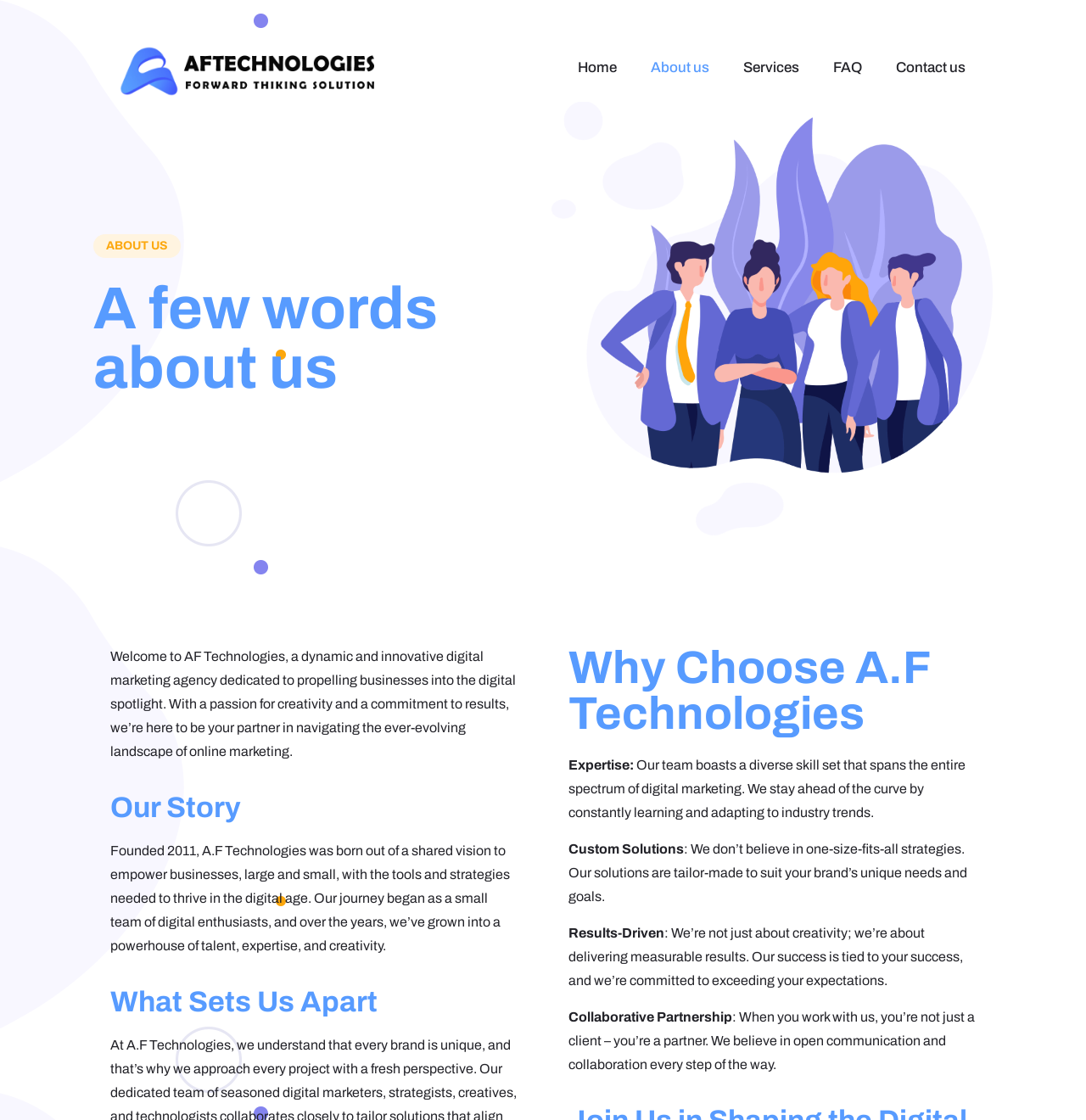Can you find and provide the main heading text of this webpage?

A few words about us